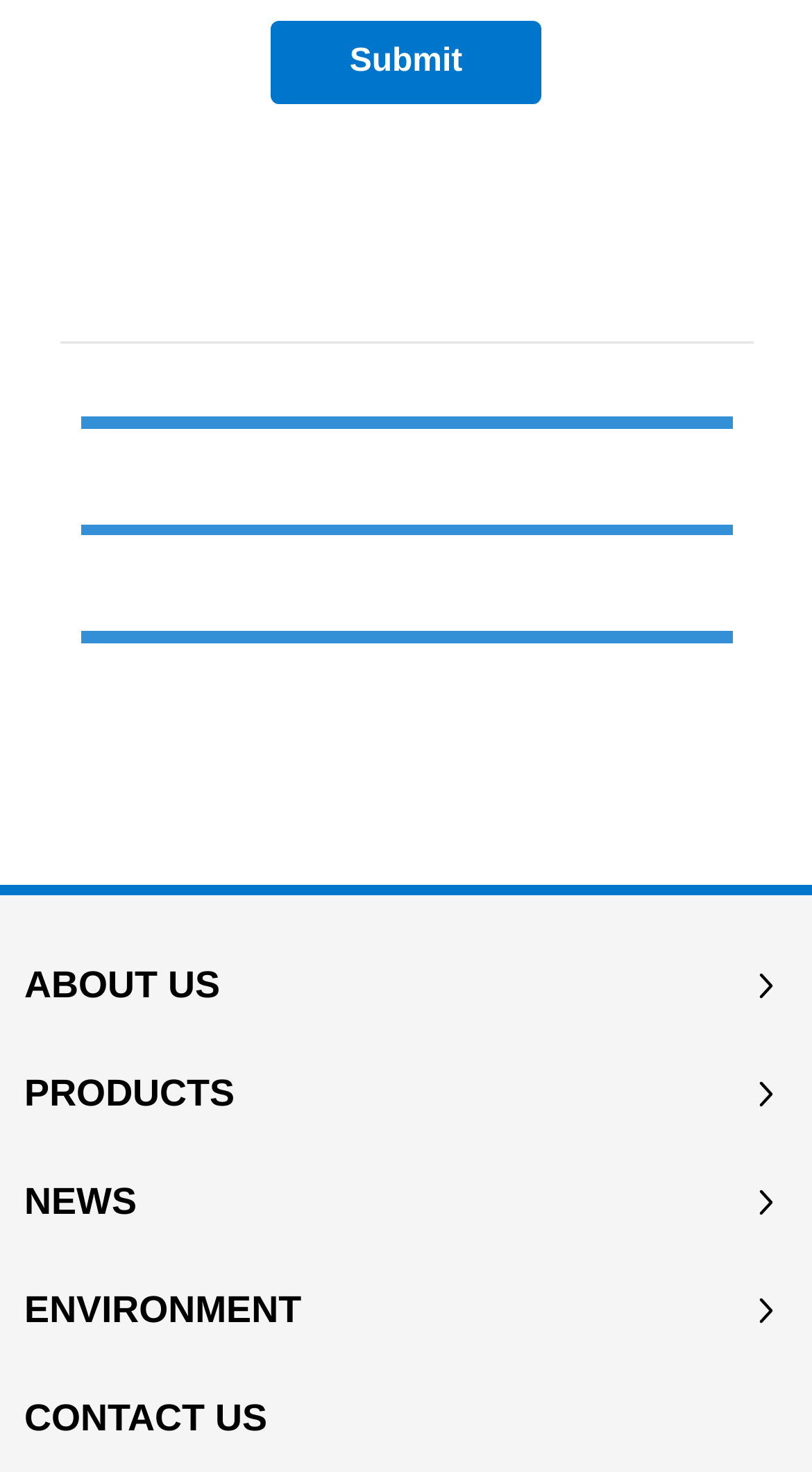Find the bounding box of the UI element described as: "CONTACT US". The bounding box coordinates should be given as four float values between 0 and 1, i.e., [left, top, right, bottom].

[0.03, 0.945, 0.329, 0.984]